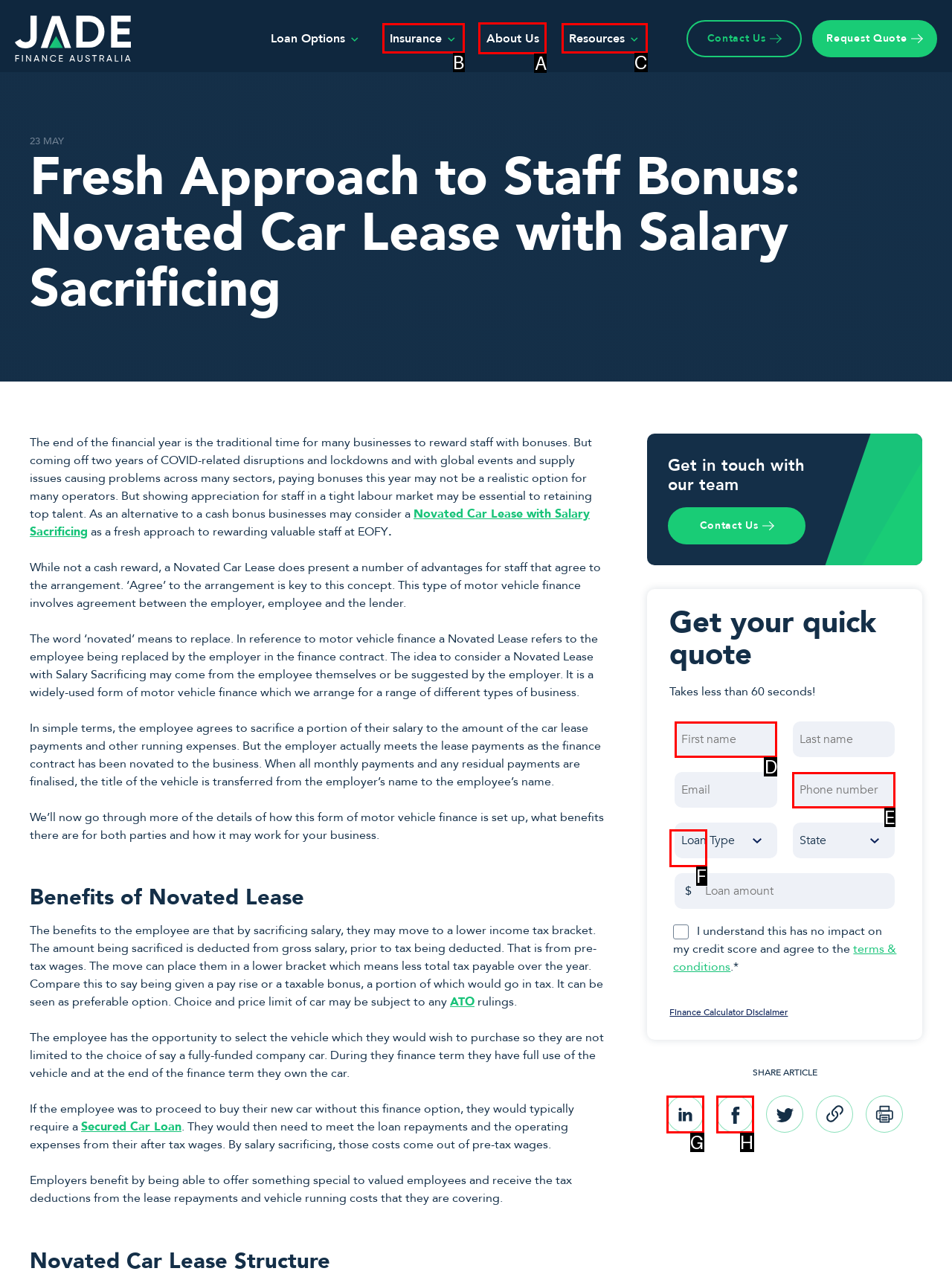From the given options, indicate the letter that corresponds to the action needed to complete this task: Contact Us. Respond with only the letter.

A